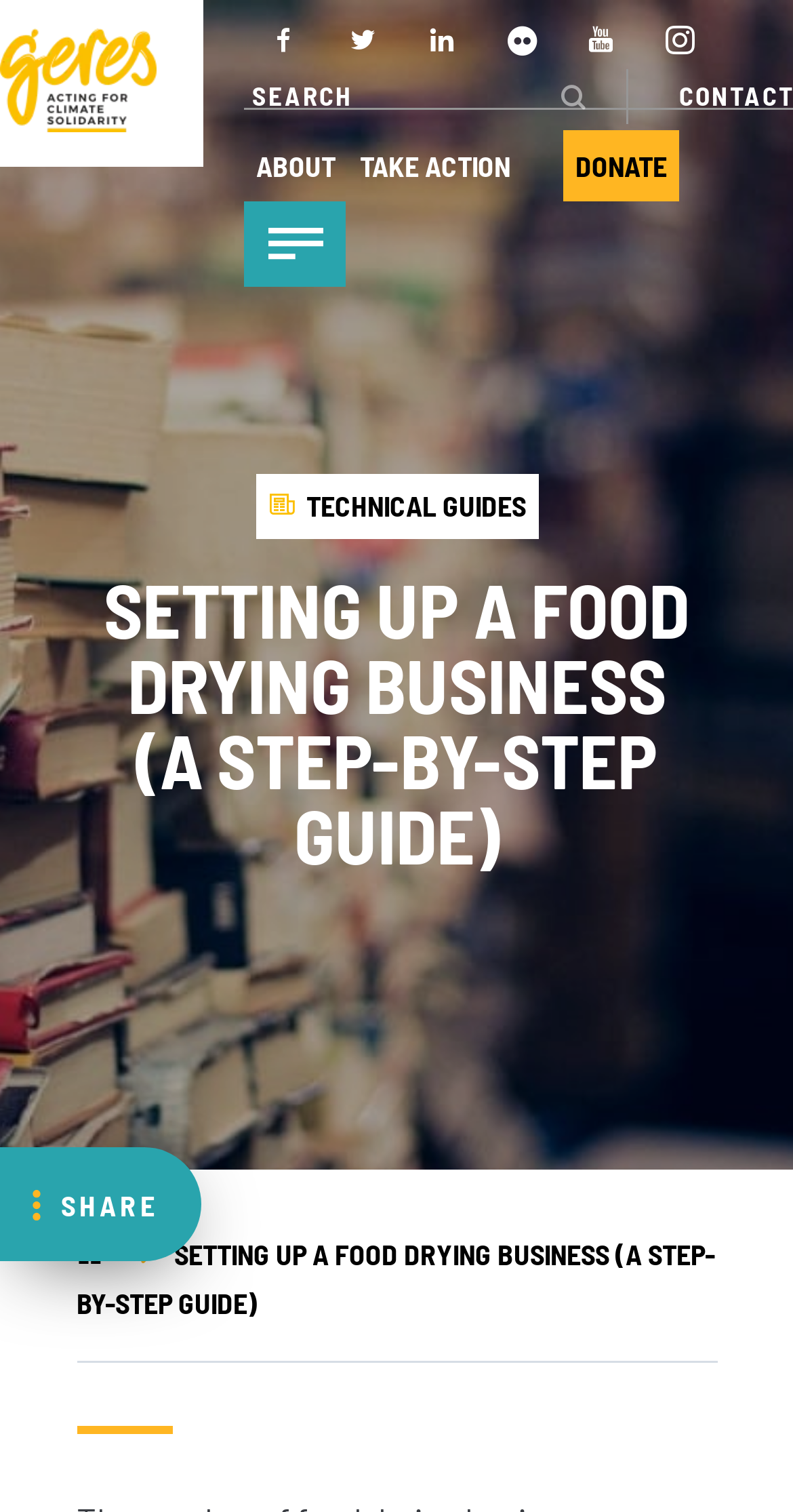Find the bounding box coordinates of the element to click in order to complete this instruction: "Search for something". The bounding box coordinates must be four float numbers between 0 and 1, denoted as [left, top, right, bottom].

[0.308, 0.046, 0.792, 0.083]